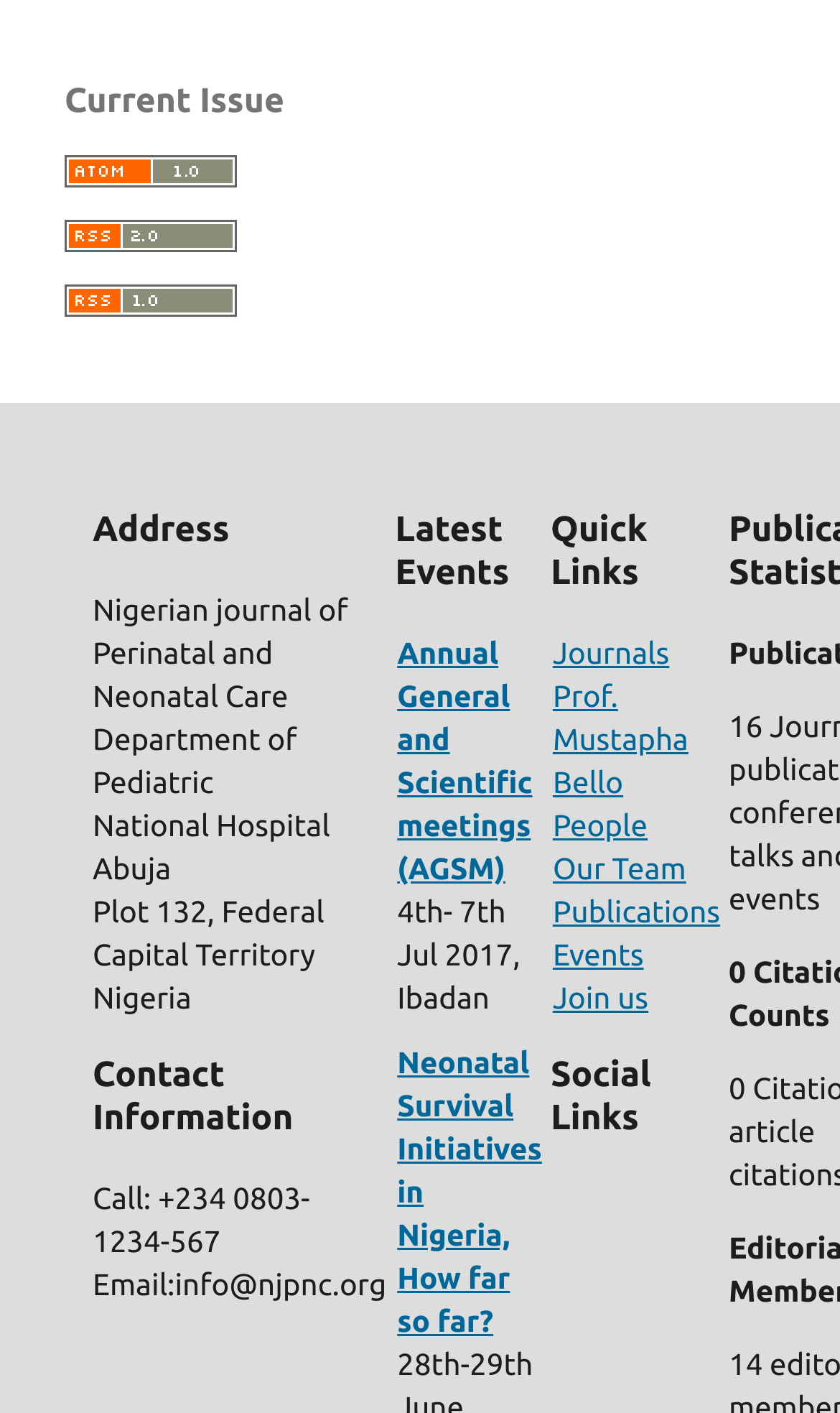Pinpoint the bounding box coordinates of the clickable area necessary to execute the following instruction: "Read about Annual General and Scientific meetings". The coordinates should be given as four float numbers between 0 and 1, namely [left, top, right, bottom].

[0.473, 0.449, 0.634, 0.627]